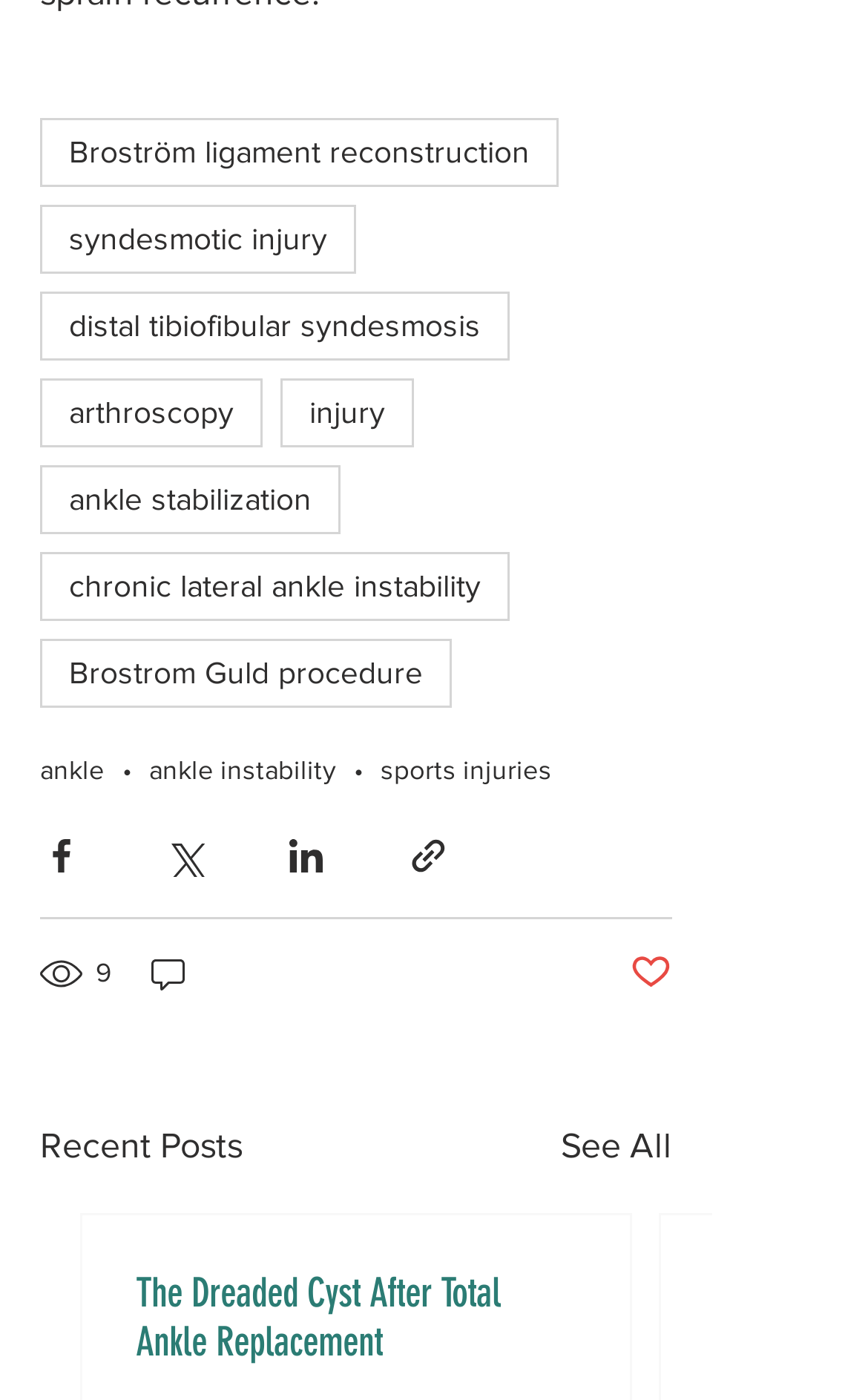Given the element description "aria-label="Share via Facebook"", identify the bounding box of the corresponding UI element.

[0.046, 0.596, 0.095, 0.626]